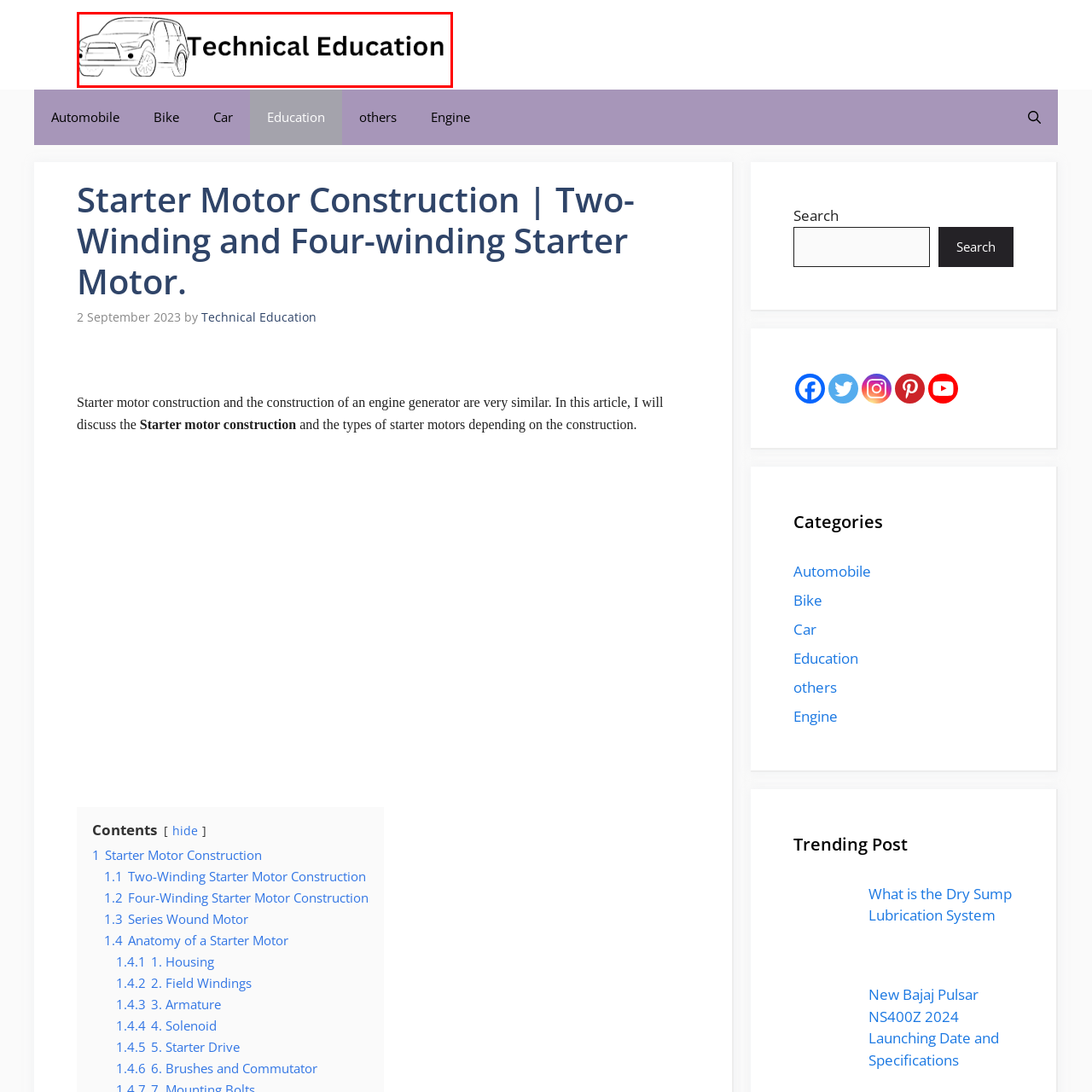What topic is the article primarily about?
Study the image within the red bounding box and provide a detailed response to the question.

The article is primarily about starter motor construction, as indicated by the context in which the illustration is presented. The illustration is meant to support the educational content of the article, which focuses on the construction and operation of starter motors in various types of vehicles.